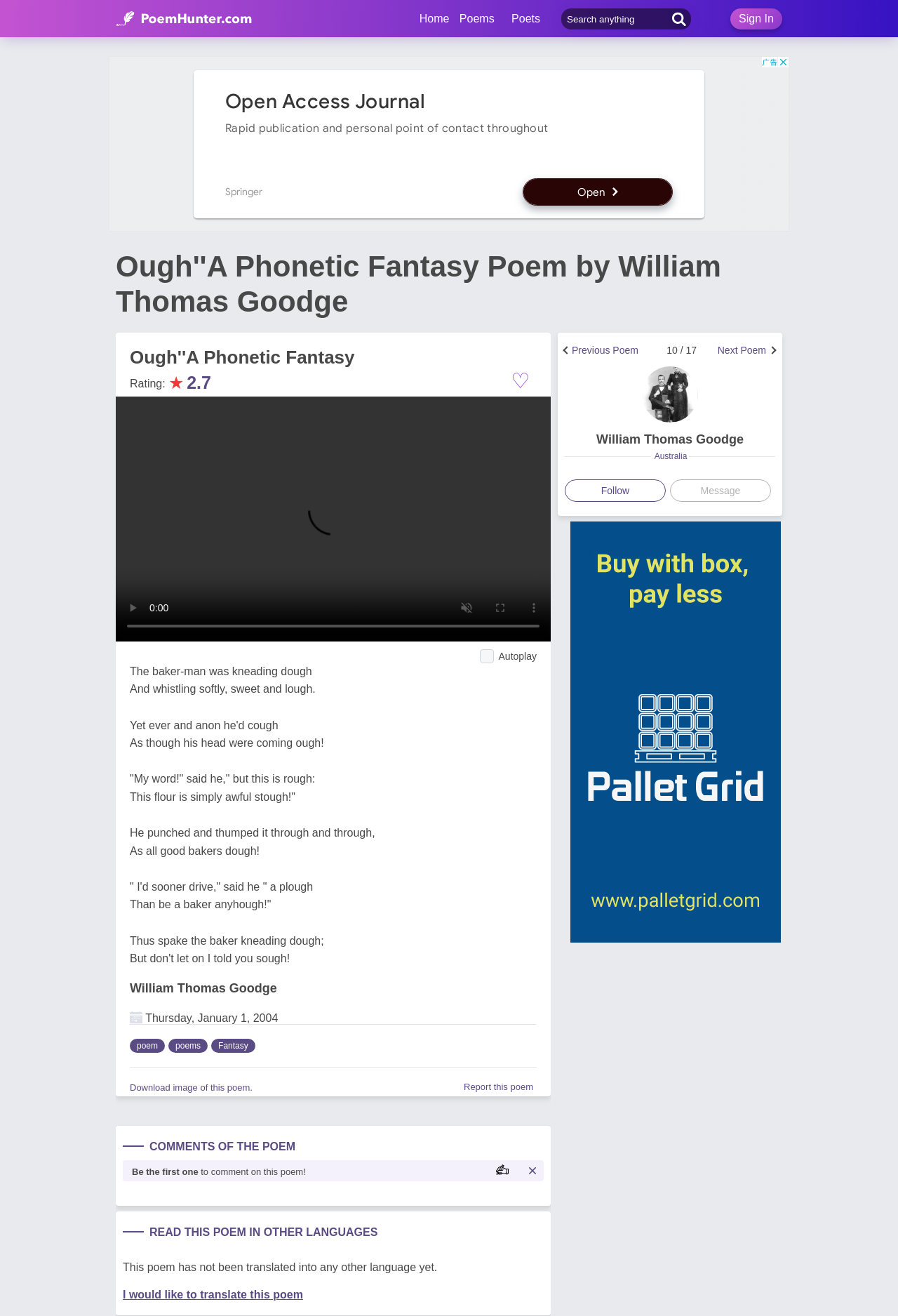Give a detailed explanation of the elements present on the webpage.

This webpage is dedicated to the poem "Ough''A Phonetic Fantasy" by William Thomas Goodge. At the top, there is a navigation bar with links to "PoemHunter.com: Poems - Poets - Poetry", "Sign In", and "Home". Below the navigation bar, there is a search box and links to "Poems" and "Poets".

The main content of the webpage is the poem itself, which is divided into several stanzas. The poem's title, "Ough''A Phonetic Fantasy", is displayed prominently at the top, followed by the poet's name, William Thomas Goodge. The poem's text is arranged in a vertical column, with each stanza separated by a small gap.

To the right of the poem, there are several buttons and controls, including a rating system, playback controls for an audio version of the poem, and a slider to scrub through the audio. There is also a link to download an image of the poem.

Below the poem, there are links to related content, including the poet's biography and other poems. There is also a section for comments, where users can leave their thoughts on the poem. Additionally, there is a section for translating the poem into other languages.

At the bottom of the webpage, there are links to navigate to the next or previous poem, as well as a link to the poet's profile page. There is also a section with information about the poet, including their nationality and a link to follow them.

Throughout the webpage, there are several advertisements and promotional elements, including iframes and links to other parts of the website.